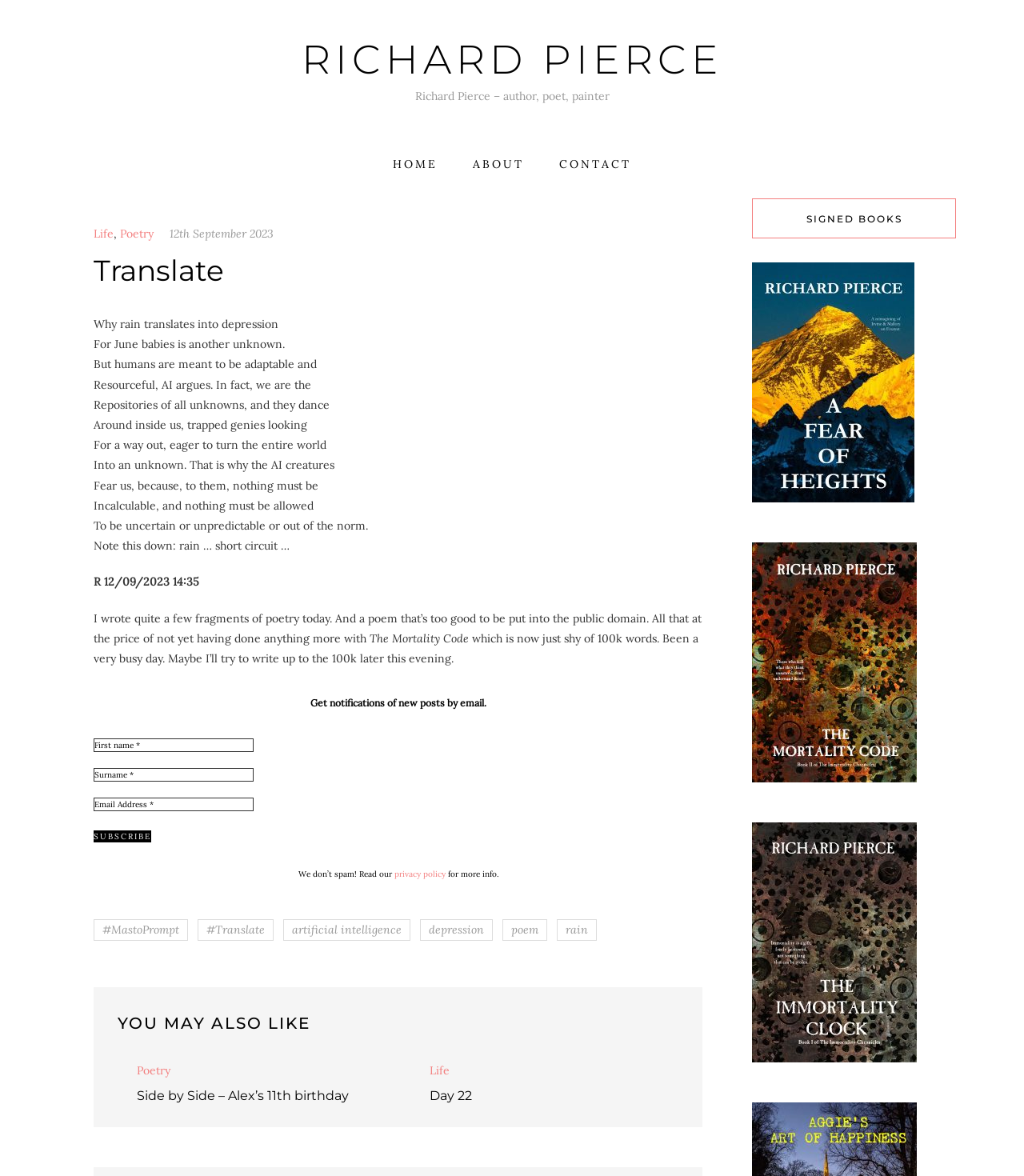Provide the bounding box coordinates of the UI element this sentence describes: "Life".

[0.091, 0.191, 0.111, 0.208]